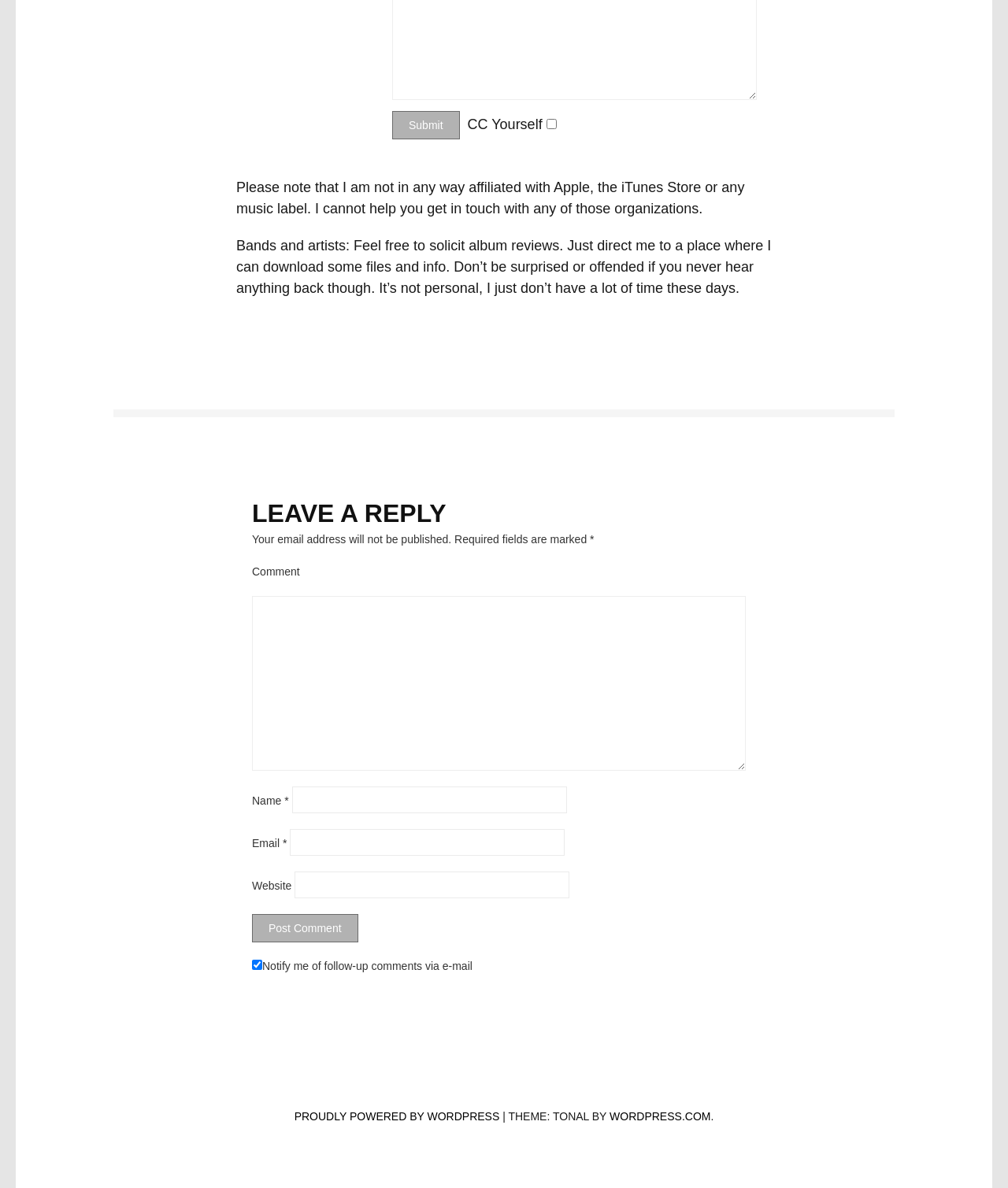What is required to leave a reply?
Based on the screenshot, provide your answer in one word or phrase.

Name, Email, Comment